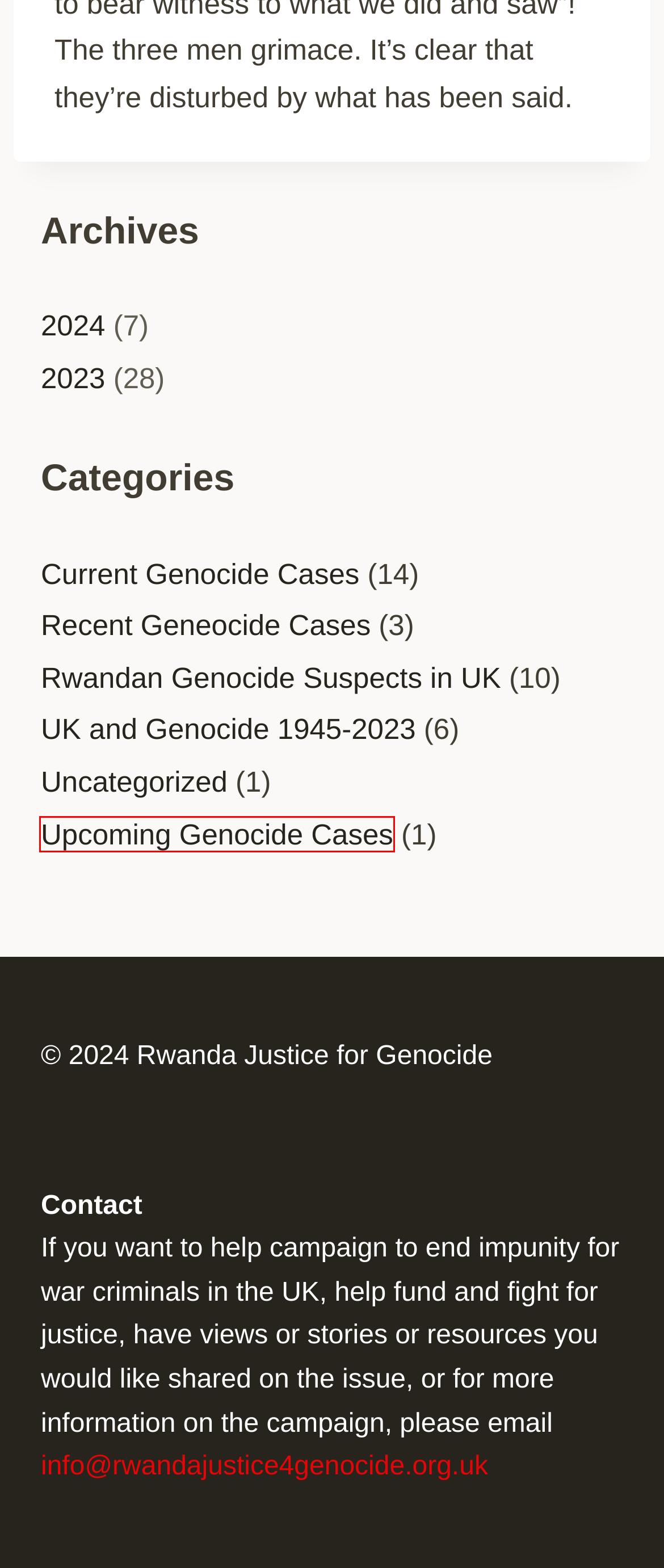Analyze the screenshot of a webpage with a red bounding box and select the webpage description that most accurately describes the new page resulting from clicking the element inside the red box. Here are the candidates:
A. Uncategorized – Rwanda Justice for Genocide
B. Rwanda Justice for Genocide
C. Upcoming Genocide Cases – Rwanda Justice for Genocide
D. Current Genocide Cases – Rwanda Justice for Genocide
E. UK and Genocide 1945-2023 – Rwanda Justice for Genocide
F. Rwandan Genocide Suspects in UK – Rwanda Justice for Genocide
G. 0 - 2024 - Rwanda Justice for Genocide
H. 0 - 2023 - Rwanda Justice for Genocide

C